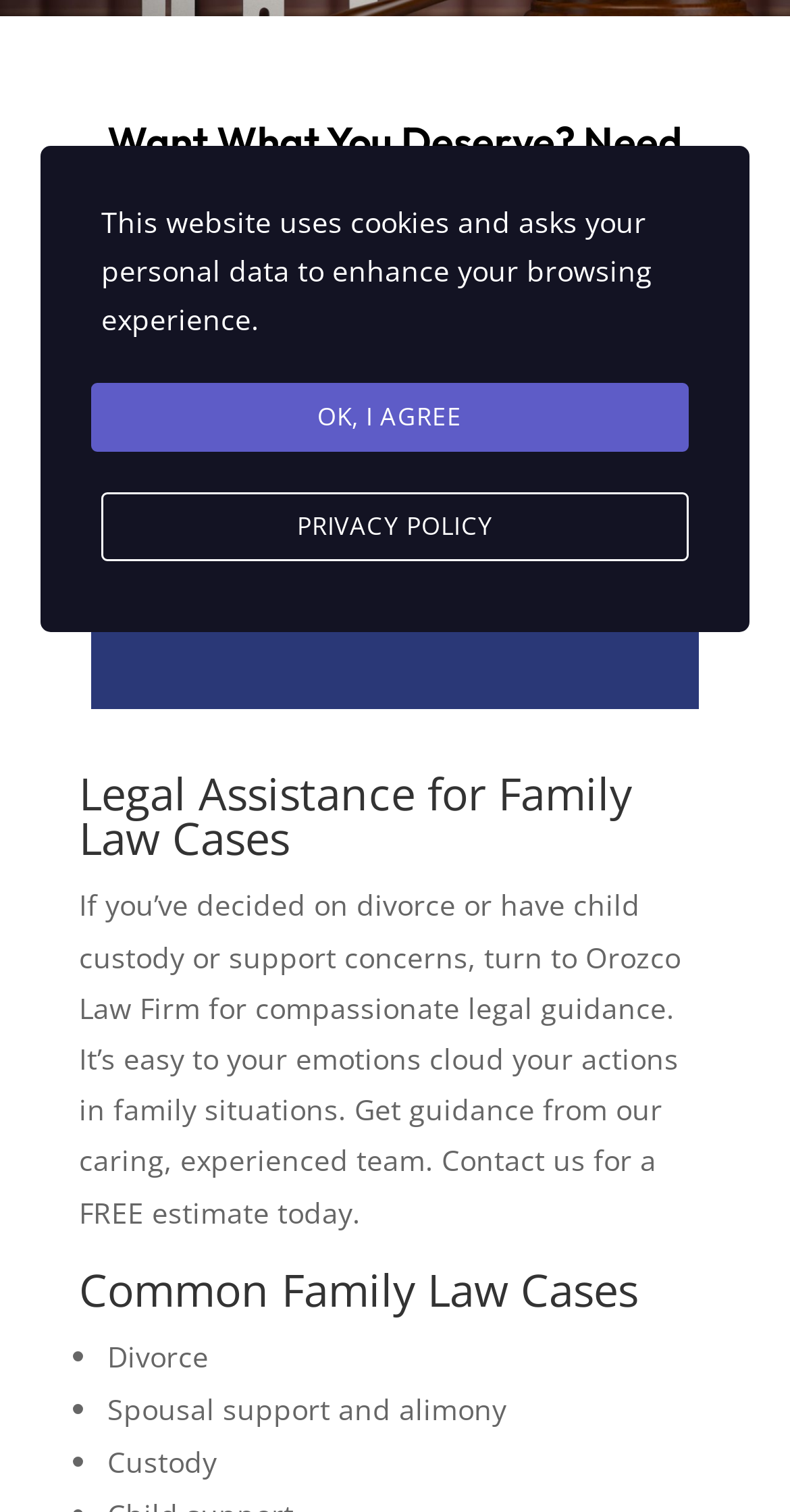Using the provided description: "Ok, I agree", find the bounding box coordinates of the corresponding UI element. The output should be four float numbers between 0 and 1, in the format [left, top, right, bottom].

[0.115, 0.254, 0.872, 0.299]